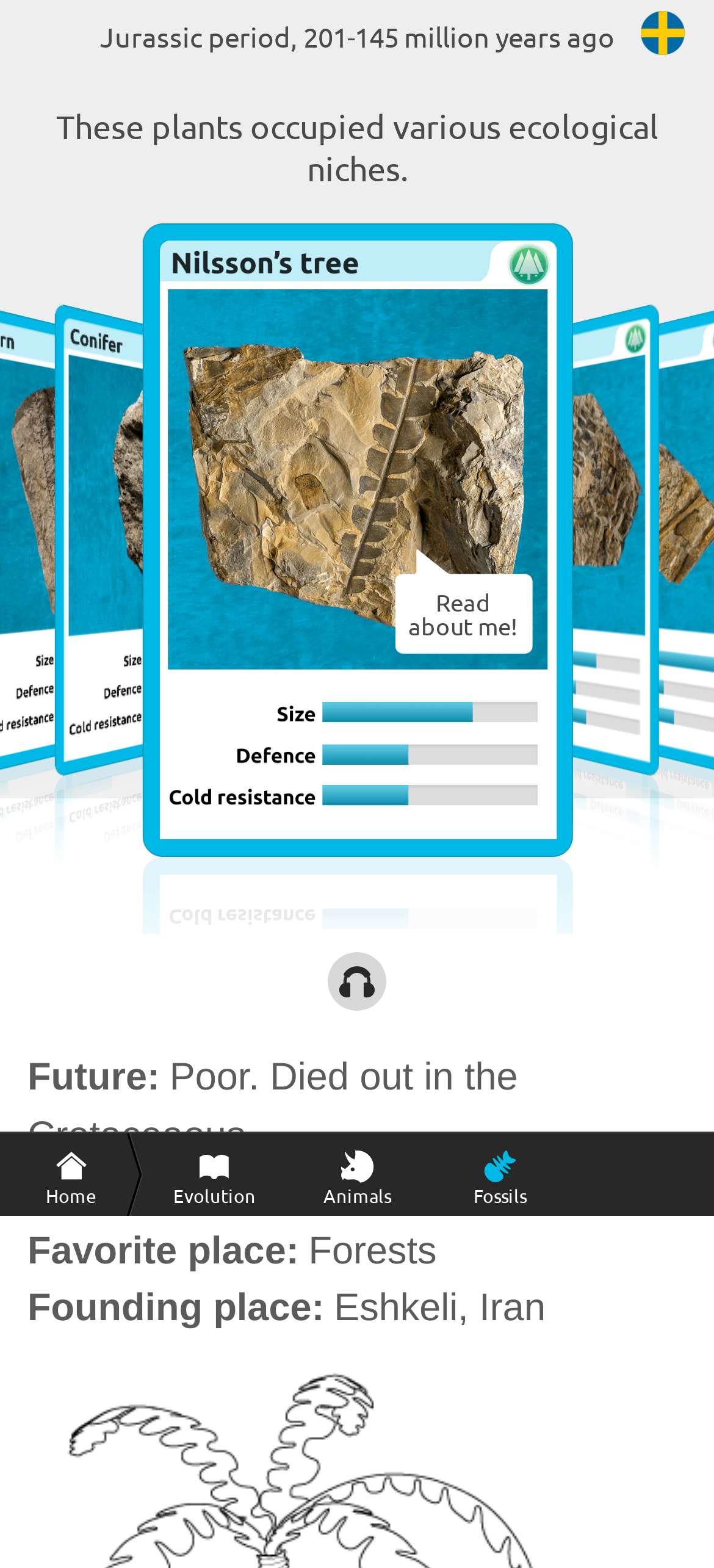What is the topic of the heading?
Please look at the screenshot and answer in one word or a short phrase.

plants